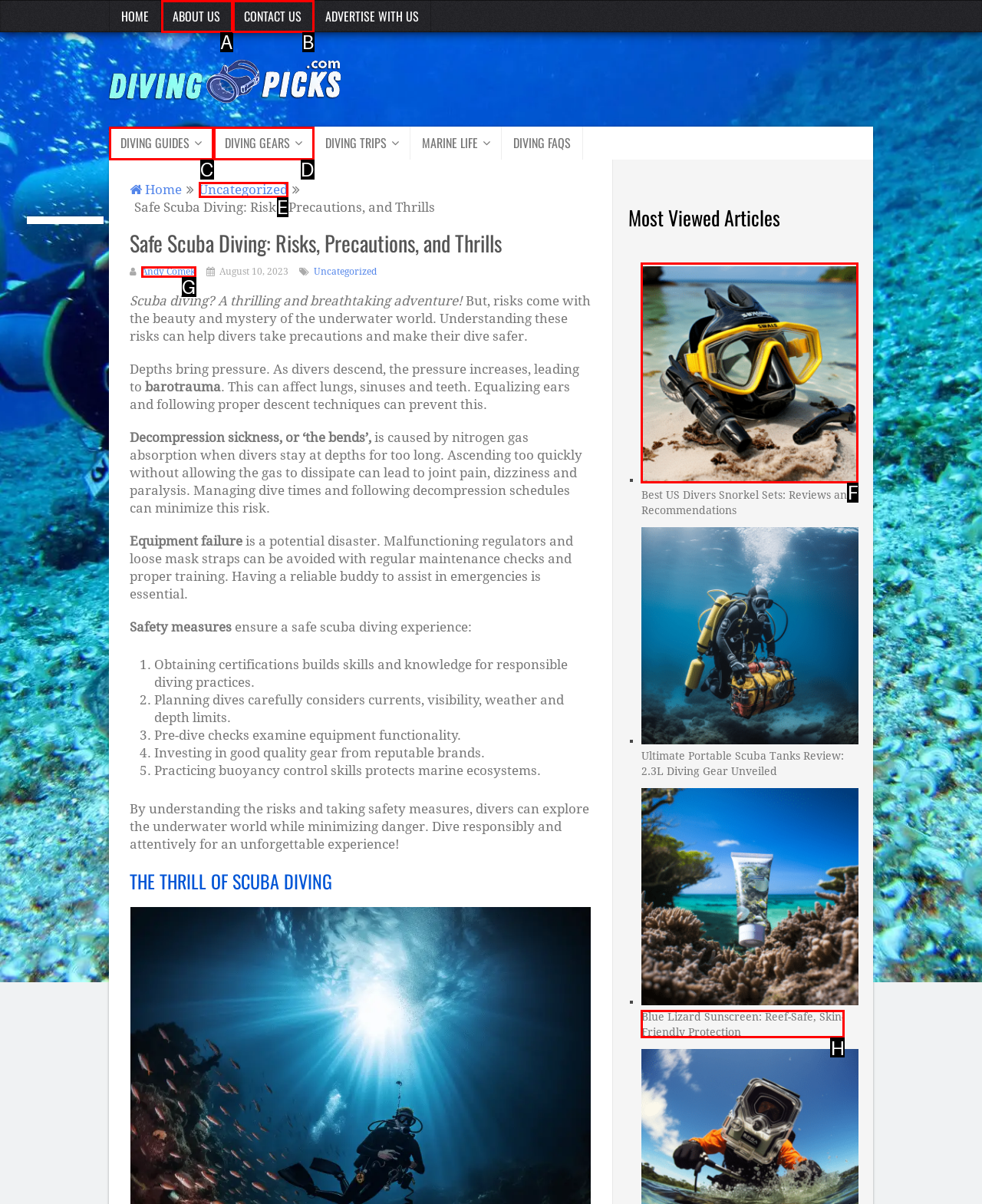Determine the letter of the element to click to accomplish this task: Learn more about 'Best US Divers Snorkel Sets: Reviews and Recommendations'. Respond with the letter.

F